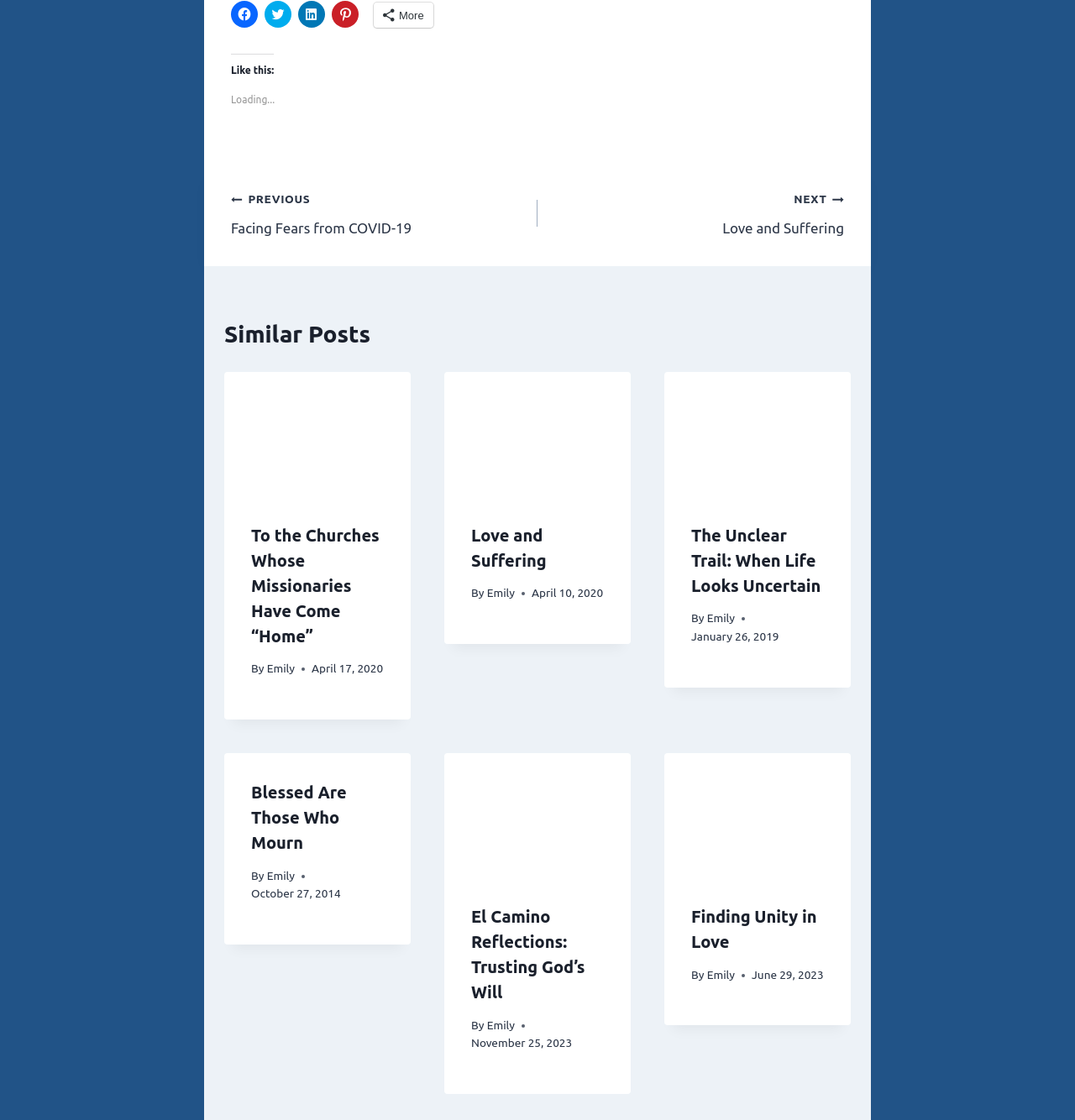Kindly provide the bounding box coordinates of the section you need to click on to fulfill the given instruction: "View 'Love and Suffering' post".

[0.413, 0.332, 0.587, 0.443]